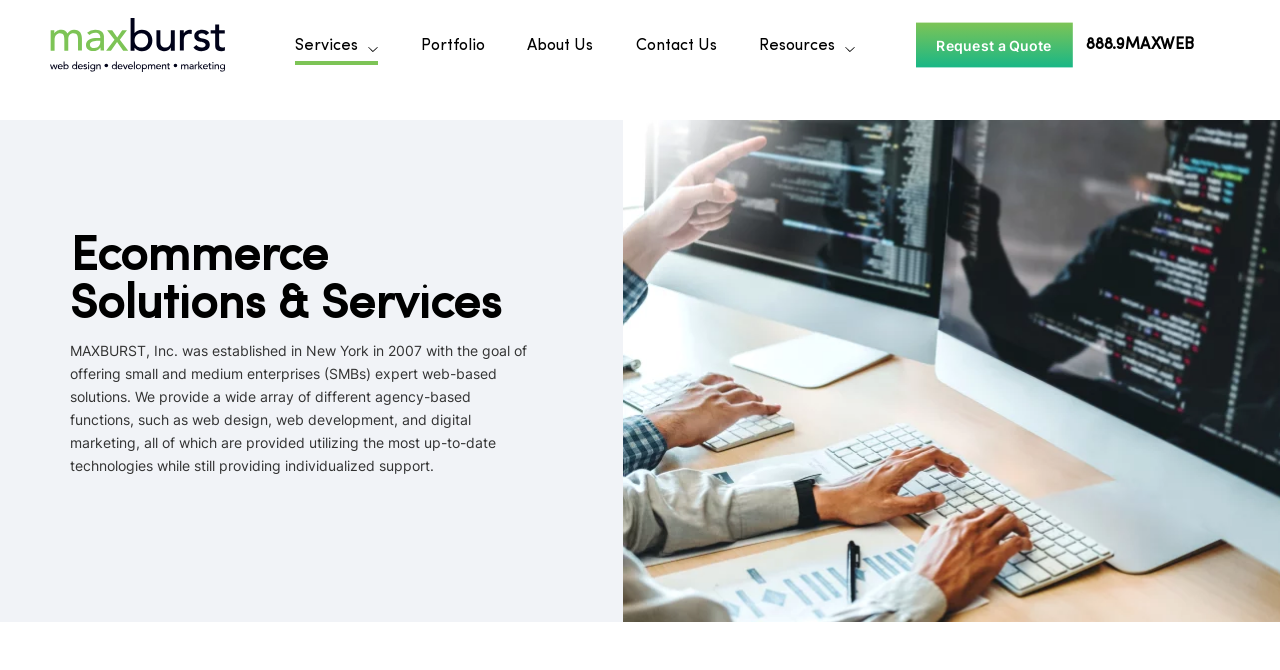Where is the company located?
Using the information from the image, provide a comprehensive answer to the question.

I found the company location by reading the static text on the webpage, which mentions 'MAXBURST, Inc. was established in New York in 2007...'.